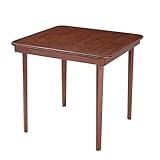Elaborate on all the key elements and details present in the image.

This image showcases the MECO Stakmore Straight Edge 32″ Square Folding Card Table, designed for versatile use in various settings. Its premium solid wood construction offers durability and elegance, making it perfect for both casual family games and late-night gatherings. The classic straight-edge design adds a touch of sophistication, while the table's ability to fold to just 3.375 inches deep allows for easy storage. With no assembly required, it provides immediate convenience, making it an excellent addition for those seeking functionality without compromising style.